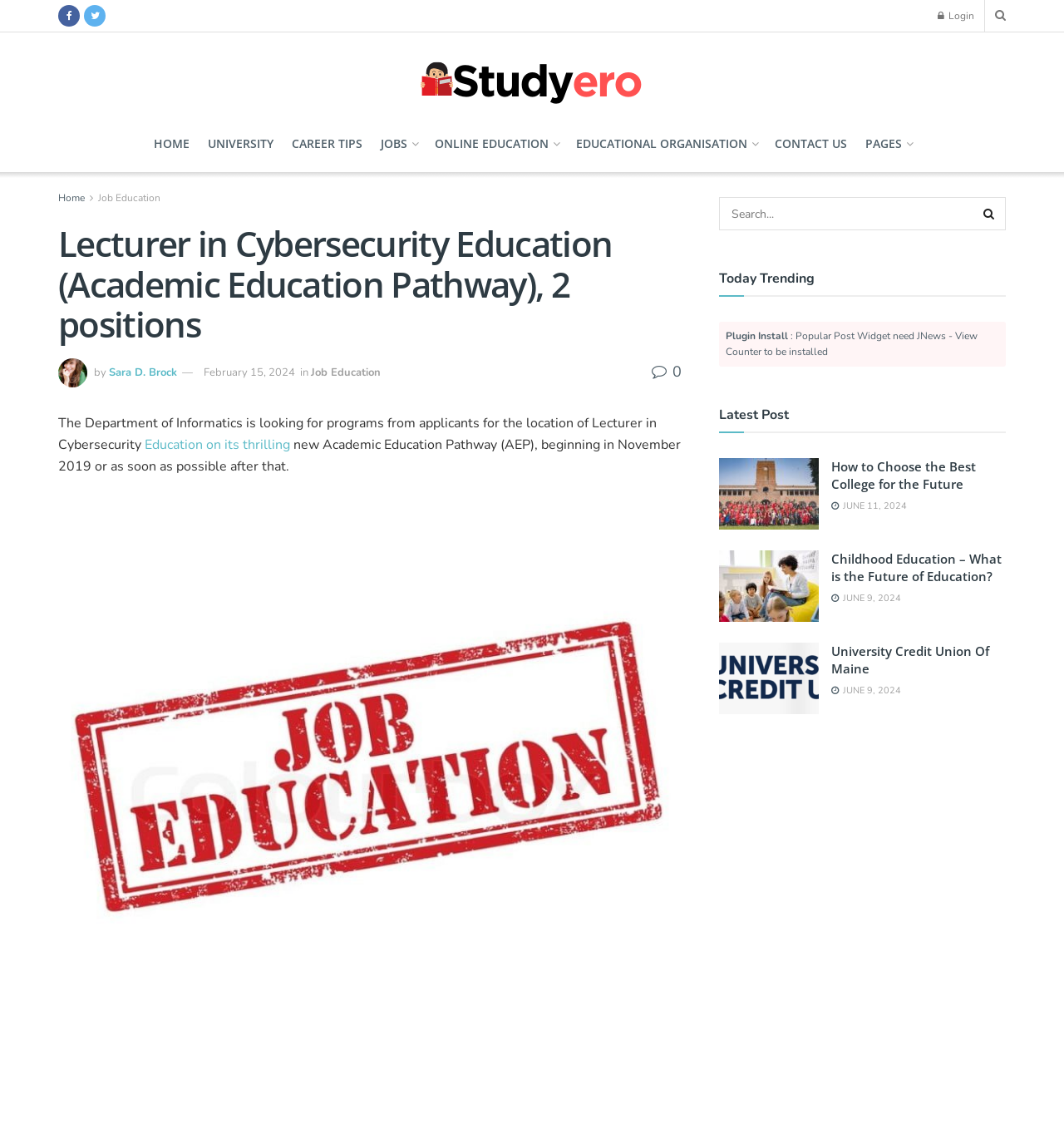Please locate the clickable area by providing the bounding box coordinates to follow this instruction: "Go to the home page".

[0.144, 0.103, 0.178, 0.153]